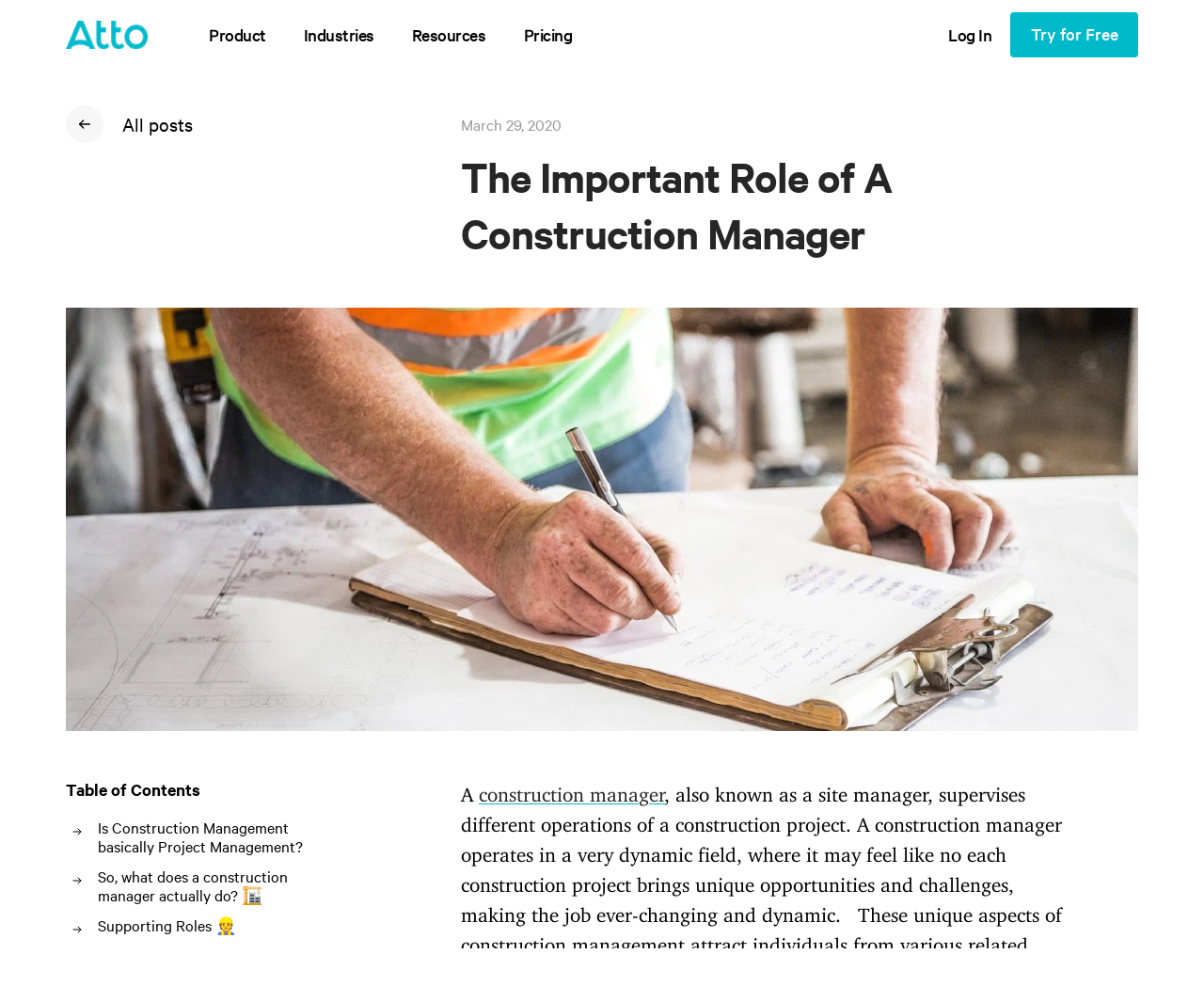Create a detailed narrative of the webpage’s visual and textual elements.

The webpage is about the role of a construction manager, with a header logo and navigation links at the top, including "Product", "Industries", "Resources", "Pricing", and "Log In". Below the navigation links, there is a call-to-action button "Submit Form" with a "Try for Free" label. 

On the left side, there is a smaller image of "attotime.com" and a "All posts" label, followed by a date "March 29, 2020". The main content of the webpage starts with a heading "The Important Role of A Construction Manager", which is centered on the page. 

Below the heading, there is a large image that spans almost the entire width of the page. The image is followed by a "Table of Contents" label, and then three links with descriptive text, including "Is Construction Management basically Project Management?", "So, what does a construction manager actually do? 🏗", and "Supporting Roles 👷". Each link has a small image of "attotime.com" next to it. 

The main content of the webpage continues with a paragraph of text that describes the role of a construction manager, including their responsibilities and the dynamic nature of the job. The text is divided into two sections, with a highlighted term "construction manager" in the second section.